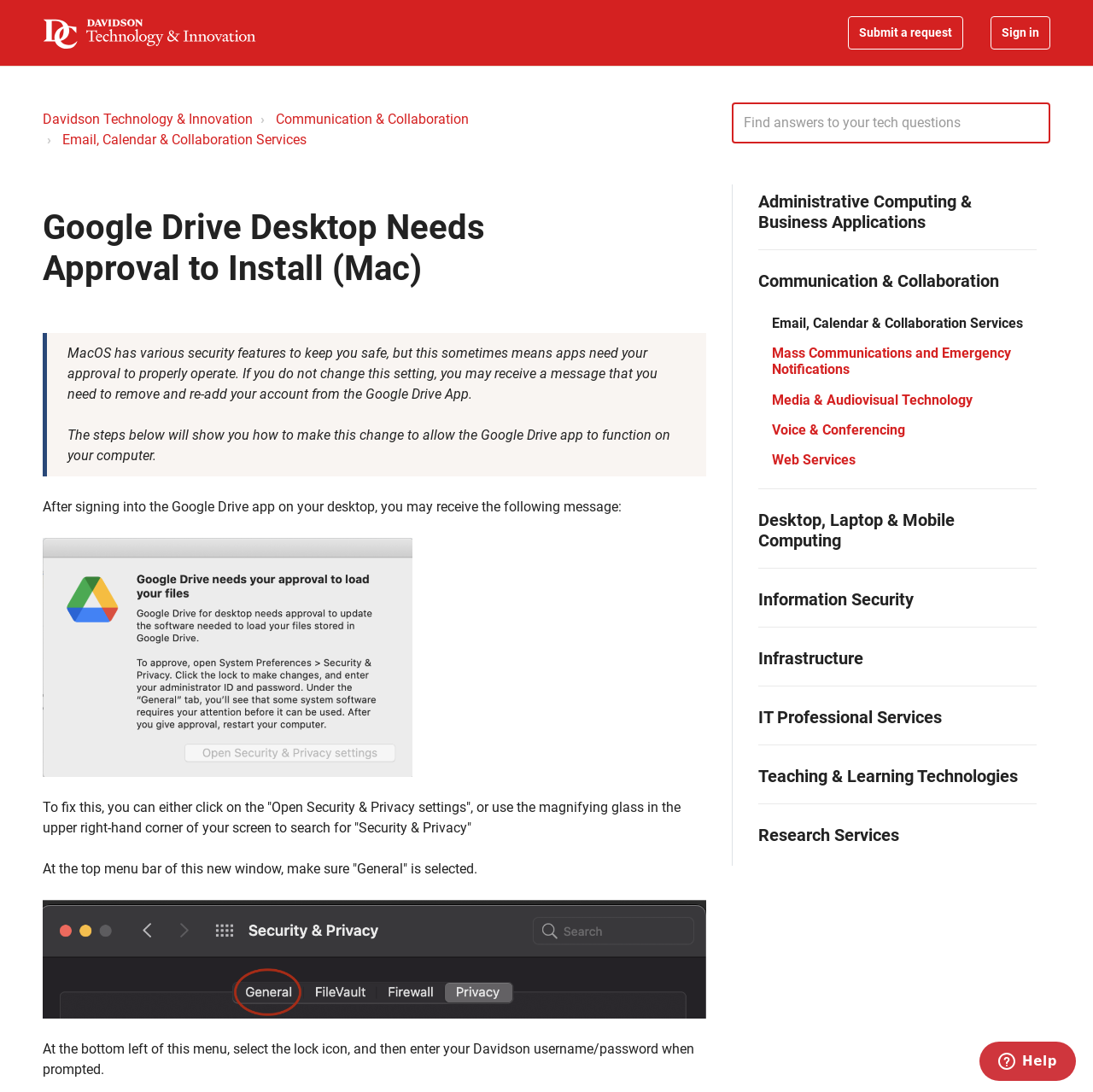Please answer the following question using a single word or phrase: 
What is the alternative to clicking 'Open Security & Privacy settings'?

Use magnifying glass to search